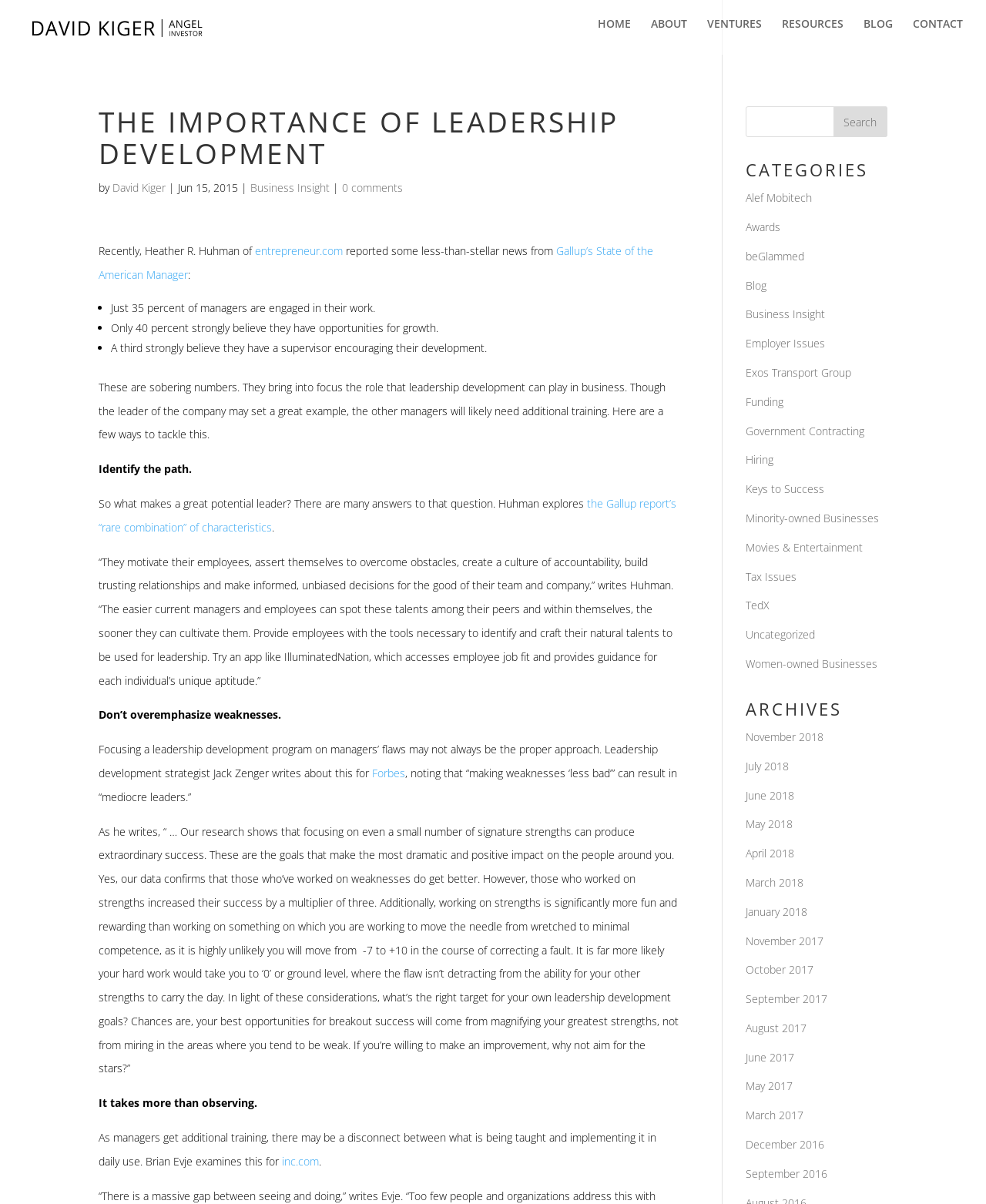Please identify the primary heading of the webpage and give its text content.

THE IMPORTANCE OF LEADERSHIP DEVELOPMENT